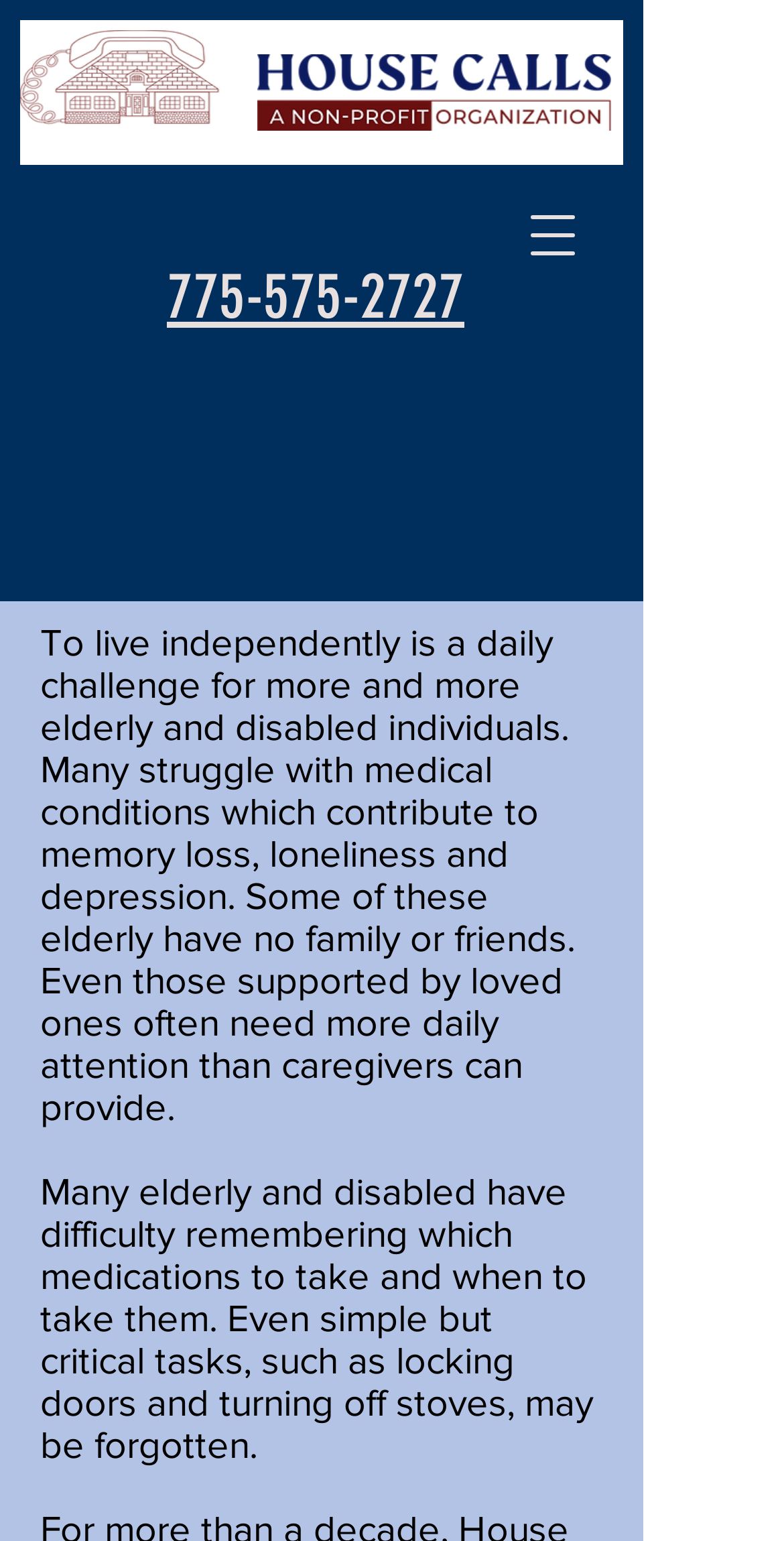What is the purpose of the organization?
Based on the image, answer the question in a detailed manner.

I deduced this by analyzing the static text within the iframe, which highlights the difficulties faced by elderly and disabled individuals and implies that the organization is providing support to address these challenges.